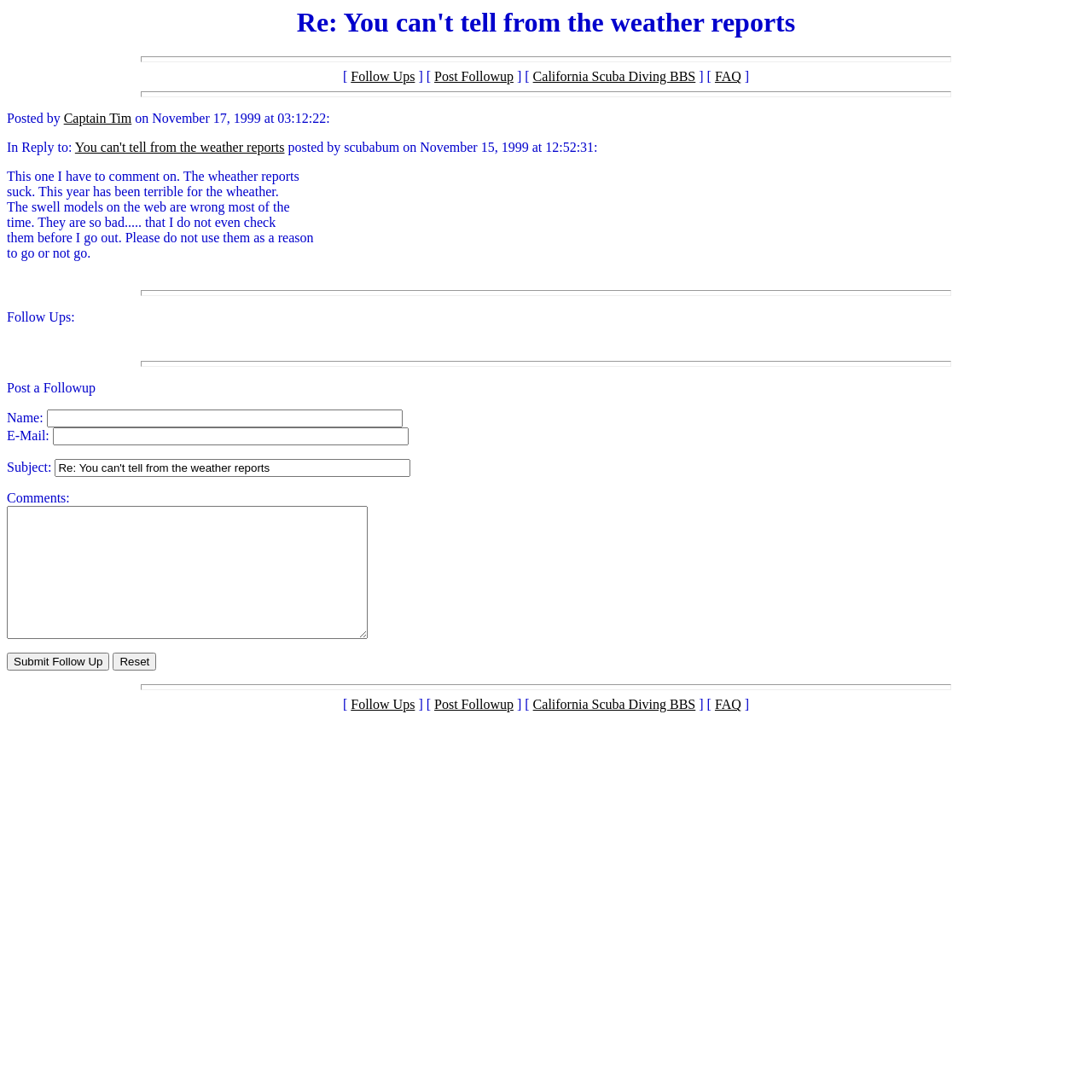Provide the bounding box coordinates for the UI element that is described by this text: "parent_node: Name: name="email"". The coordinates should be in the form of four float numbers between 0 and 1: [left, top, right, bottom].

[0.048, 0.392, 0.374, 0.408]